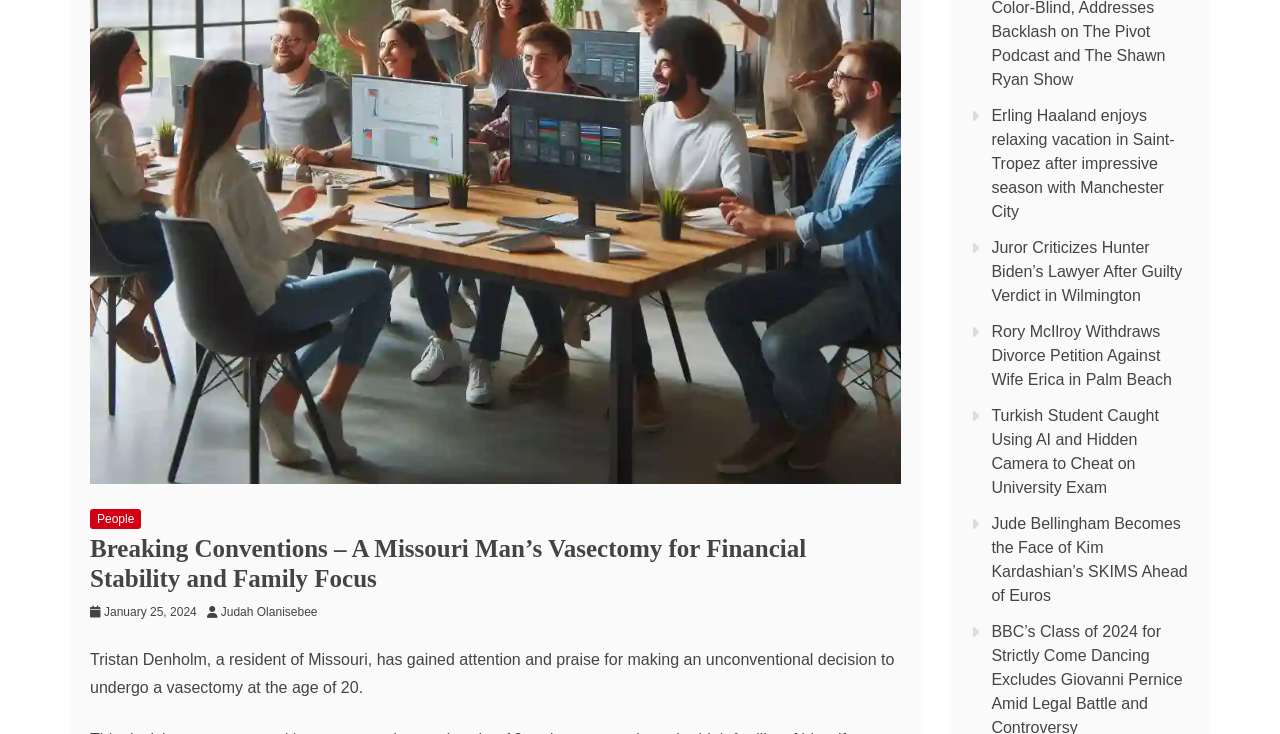Identify the bounding box for the described UI element: "January 20, 2024January 25, 2024".

[0.081, 0.824, 0.154, 0.843]